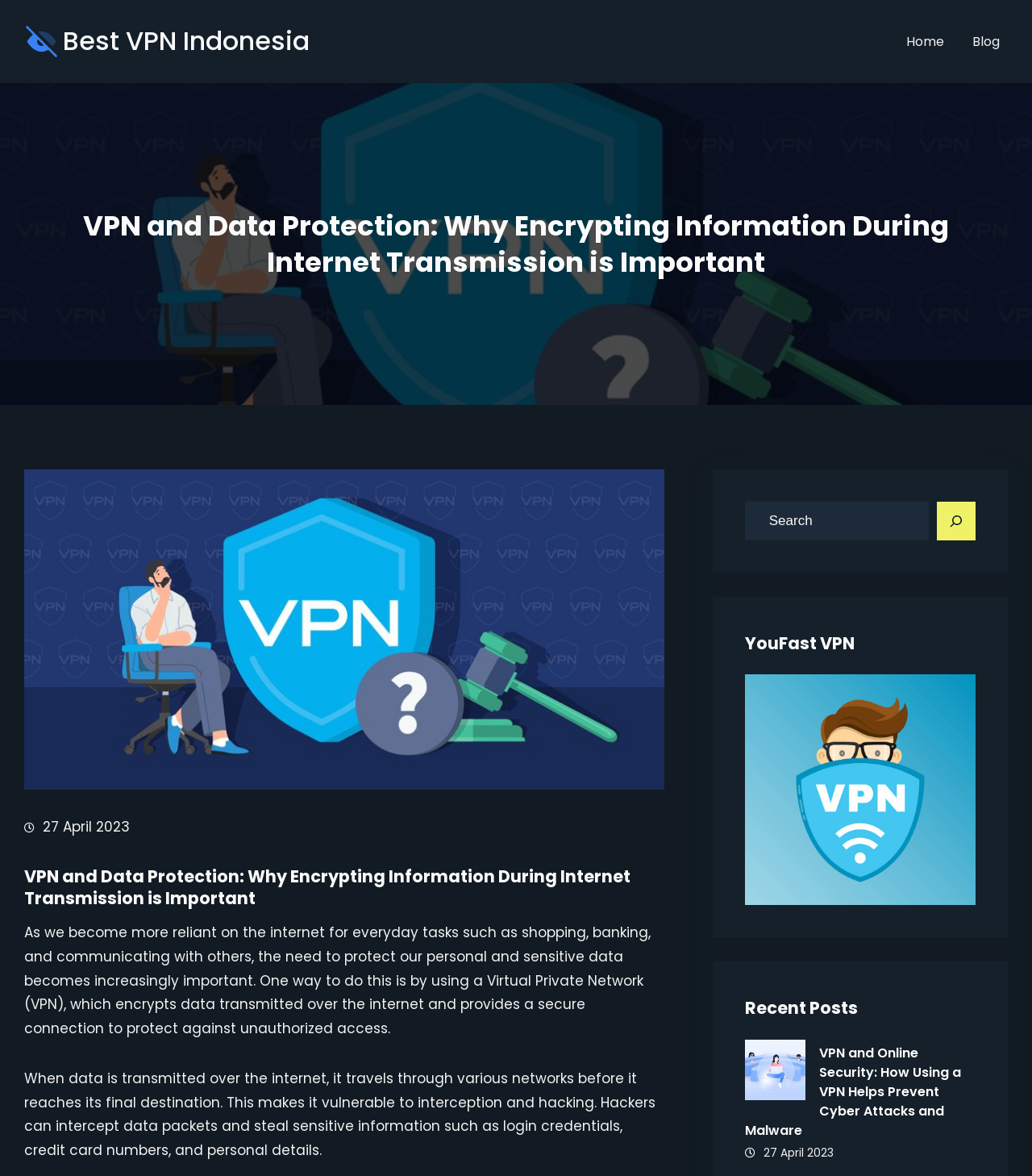What is the main title displayed on this webpage?

Best VPN Indonesia